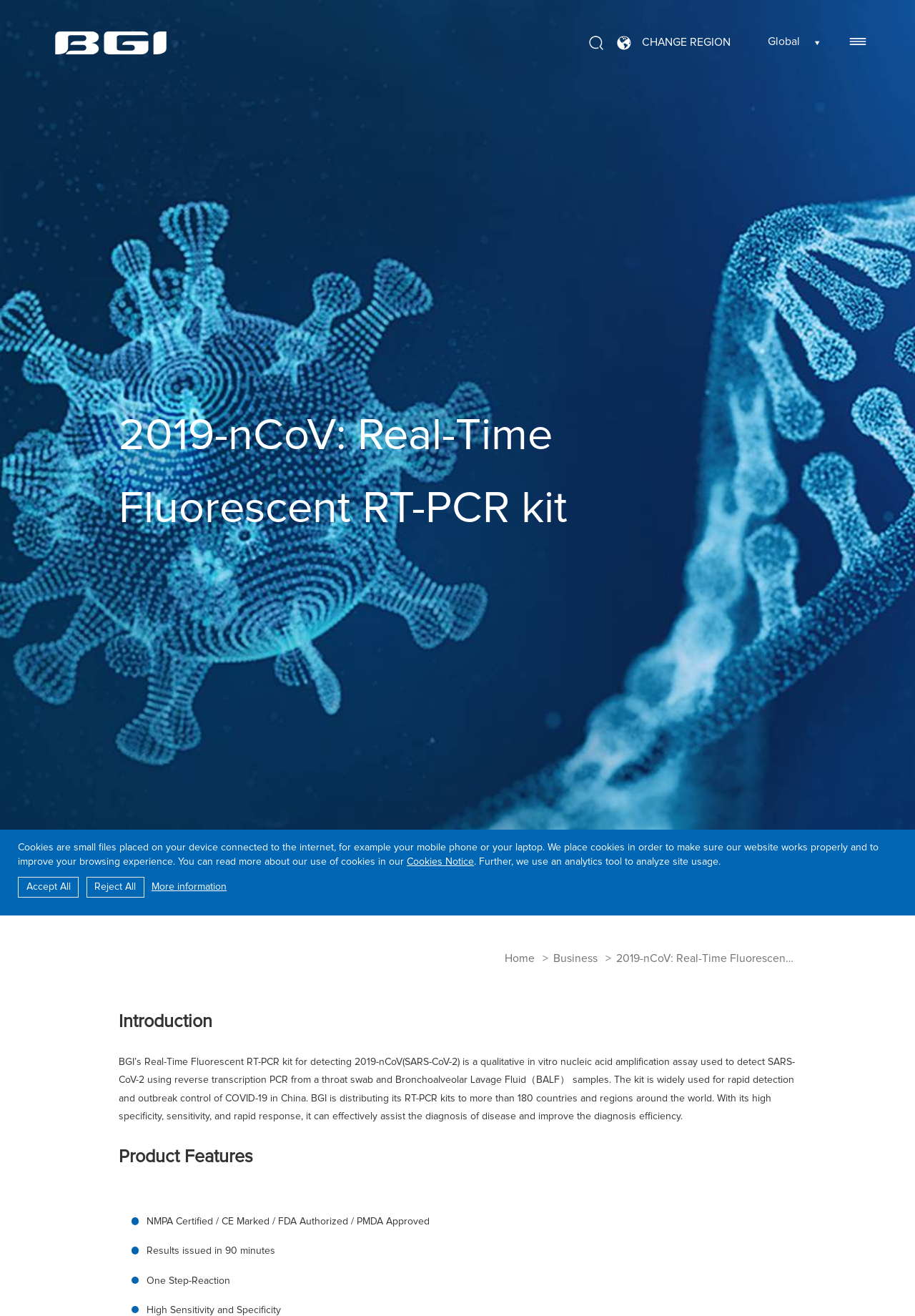What is the purpose of the kit?
Look at the screenshot and respond with one word or a short phrase.

Detecting 2019-nCoV